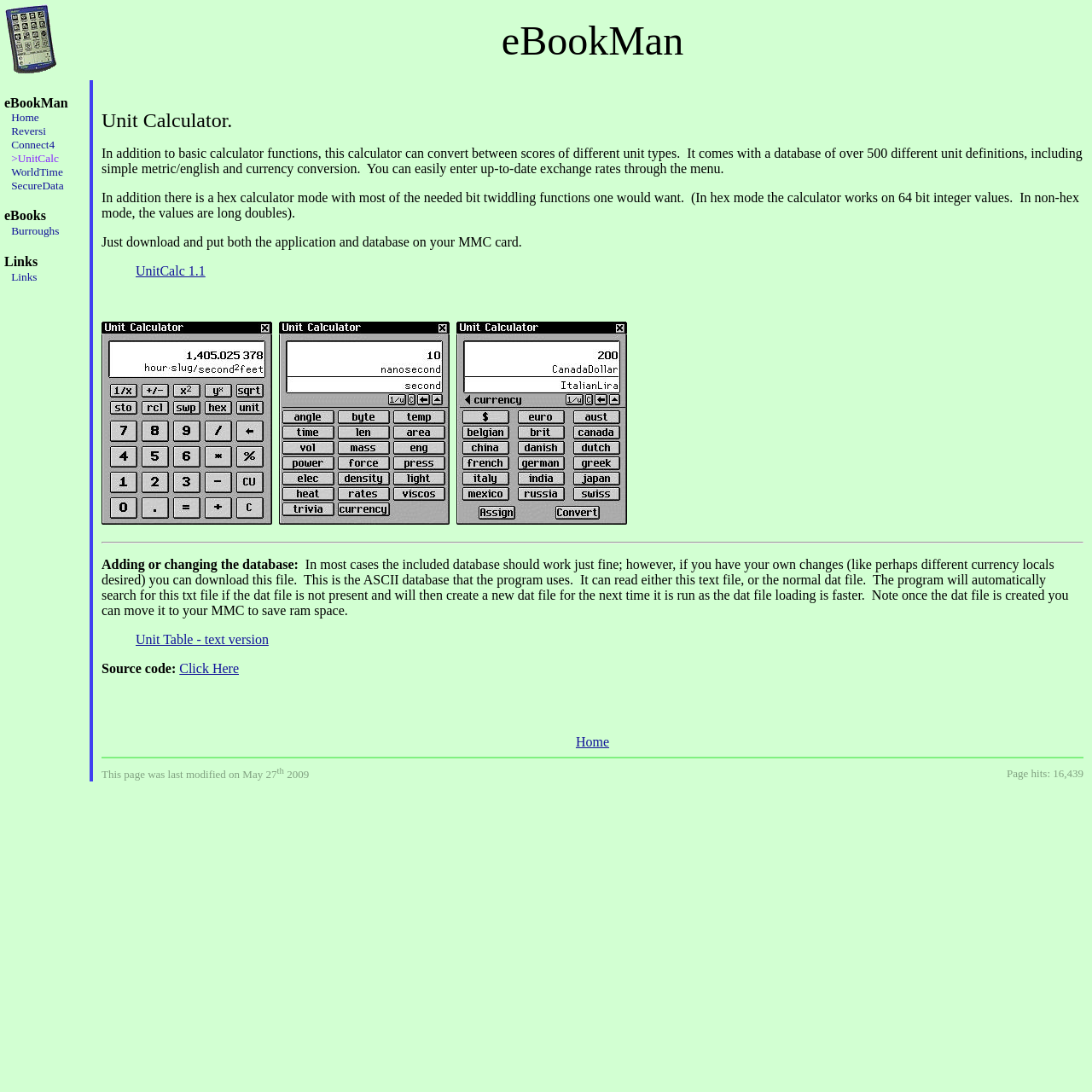Using the given description, provide the bounding box coordinates formatted as (top-left x, top-left y, bottom-right x, bottom-right y), with all values being floating point numbers between 0 and 1. Description: UnitCalc 1.1

[0.124, 0.241, 0.188, 0.255]